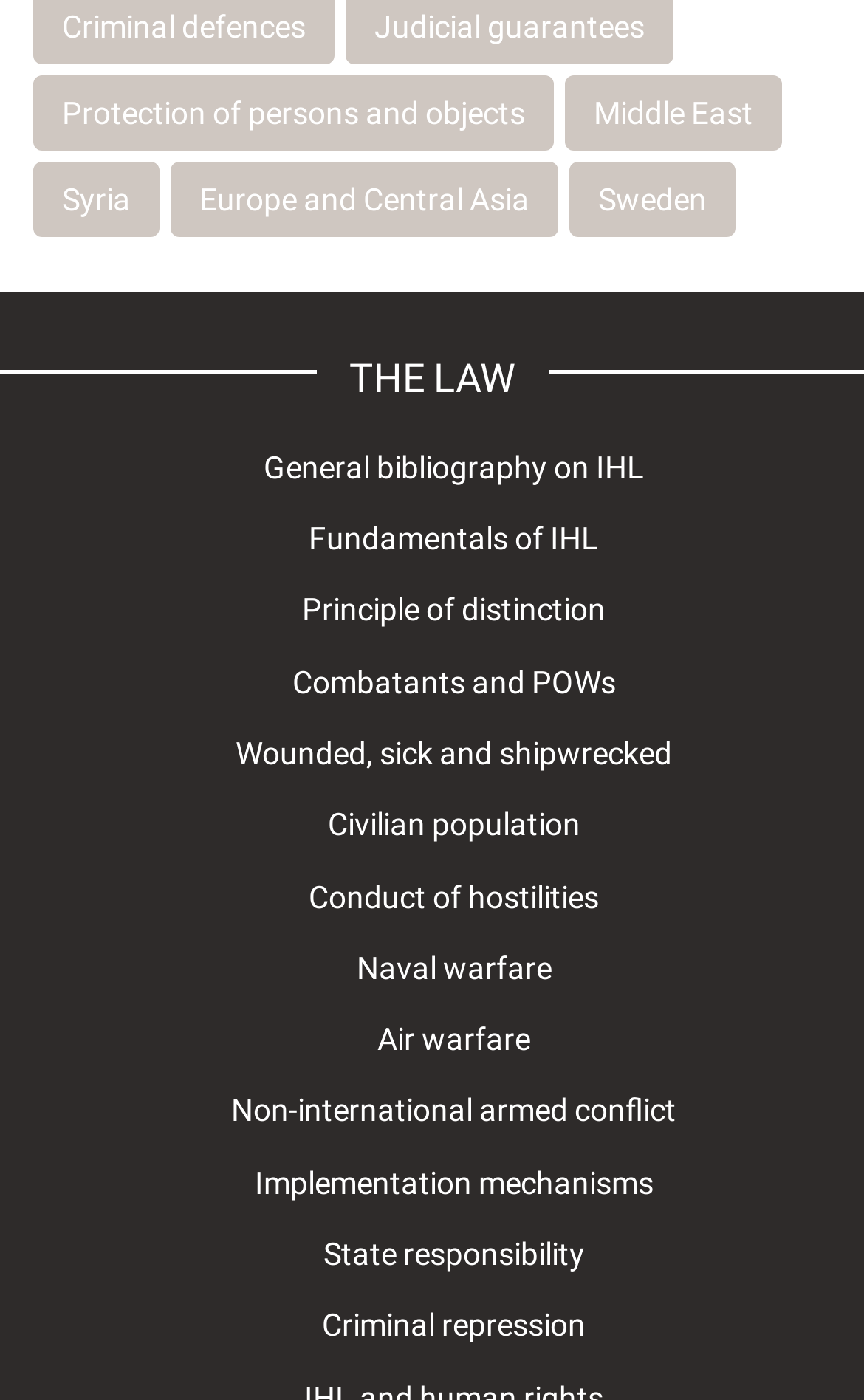Based on the provided description, "Syria", find the bounding box of the corresponding UI element in the screenshot.

[0.038, 0.115, 0.185, 0.169]